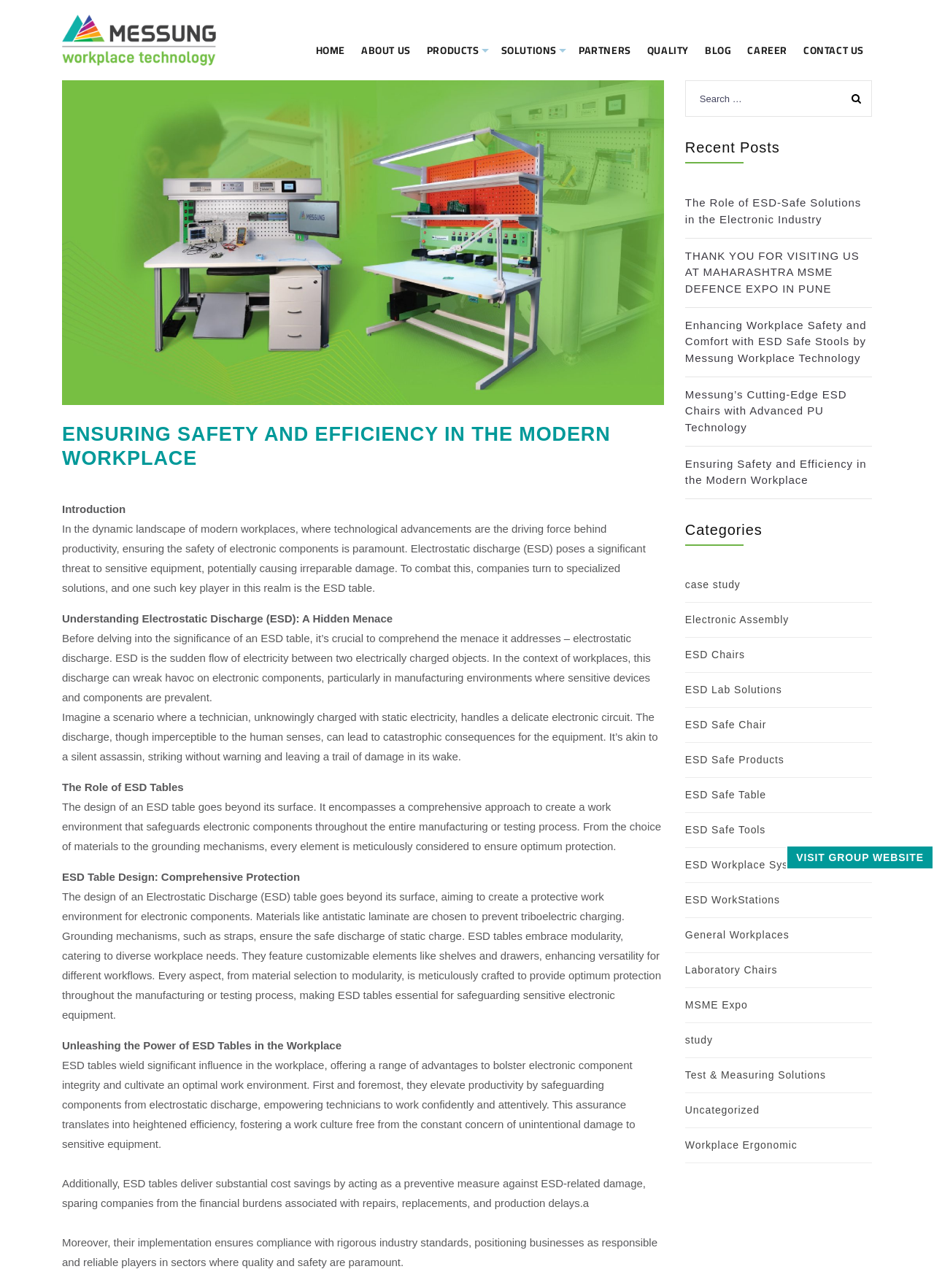What is the main topic of this webpage?
Refer to the image and answer the question using a single word or phrase.

ESD tables